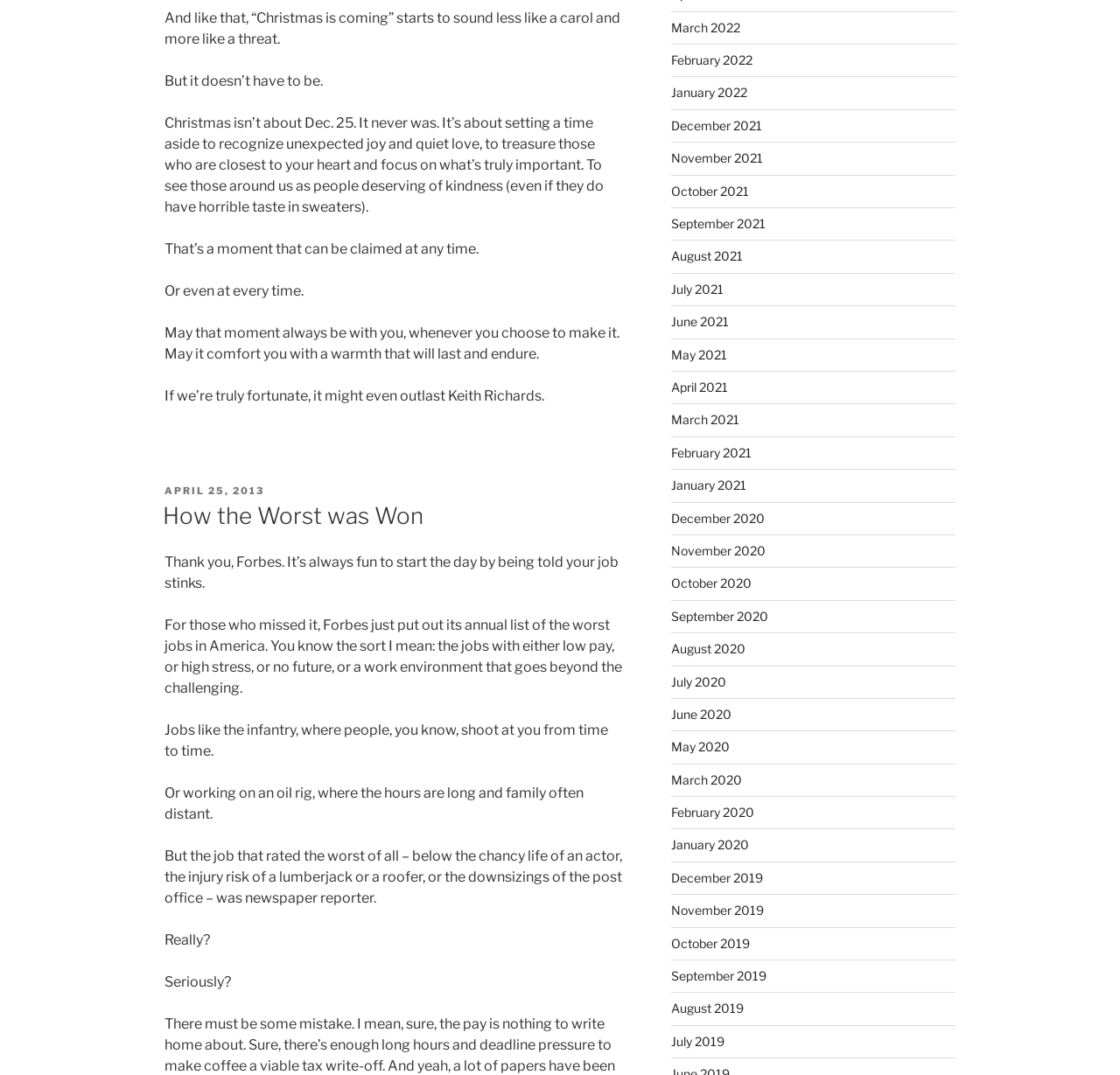Give a succinct answer to this question in a single word or phrase: 
What time period does the article cover?

2013 to 2022